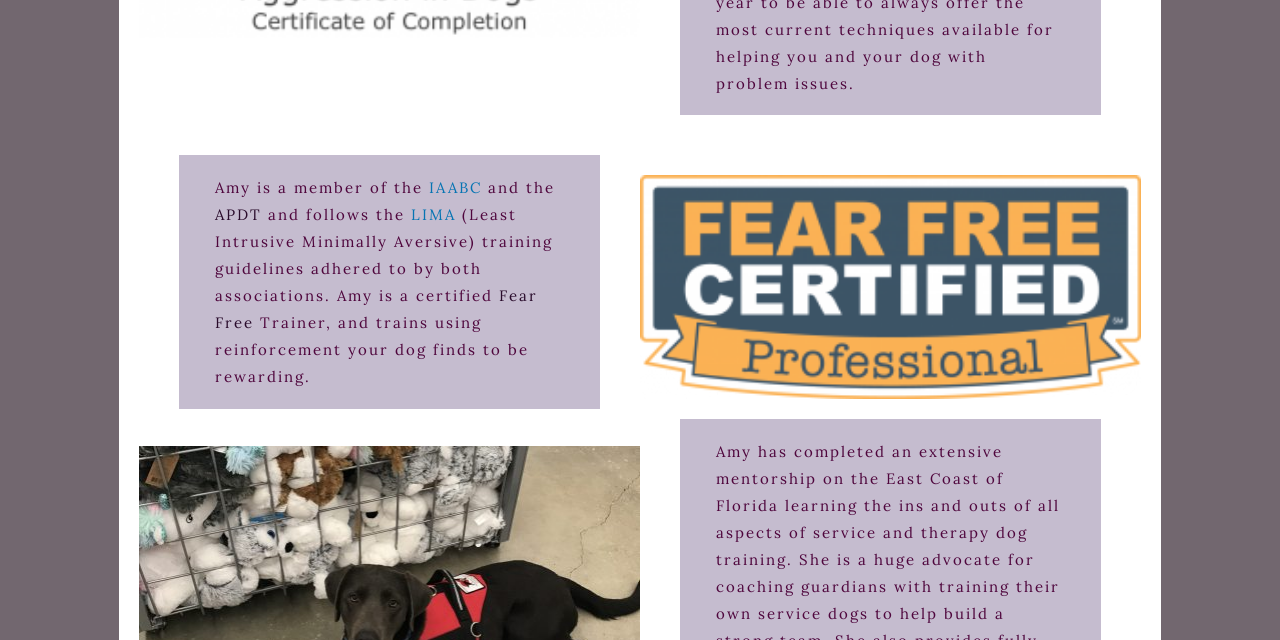Answer briefly with one word or phrase:
What type of trainer is Amy?

Fear Free Trainer